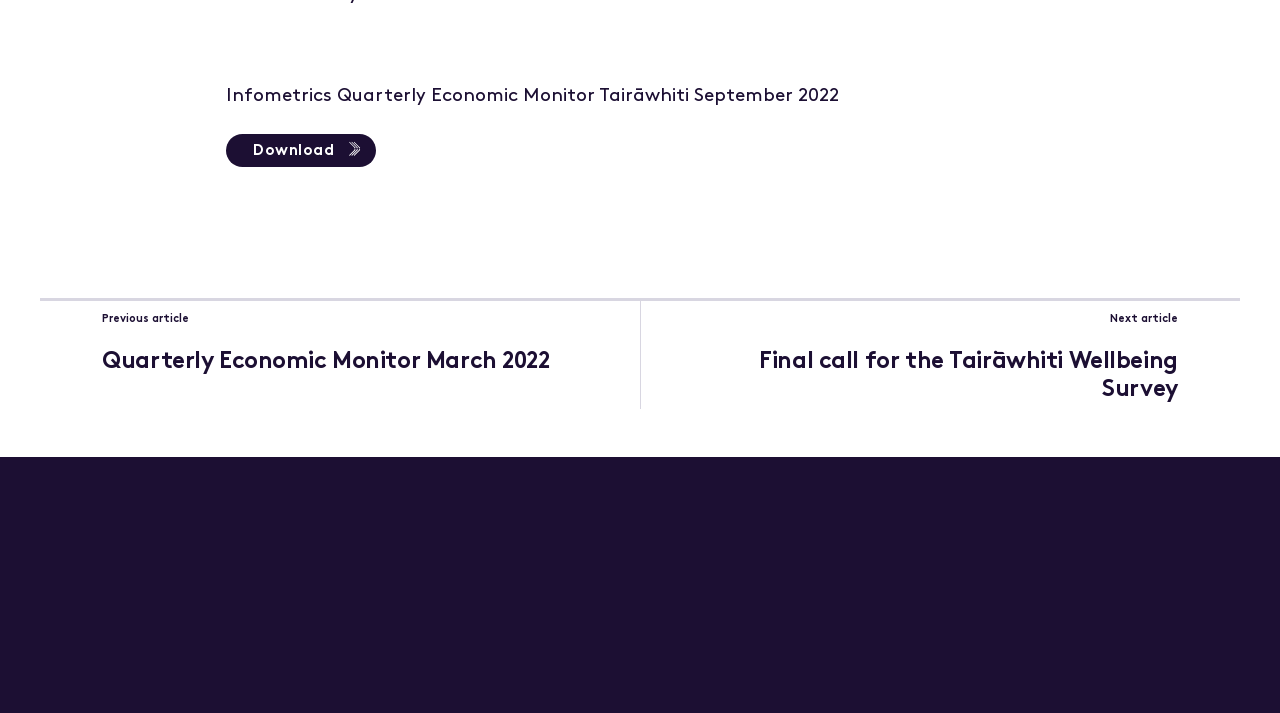Please locate the bounding box coordinates of the region I need to click to follow this instruction: "Go to ARP HOME PAGE".

None